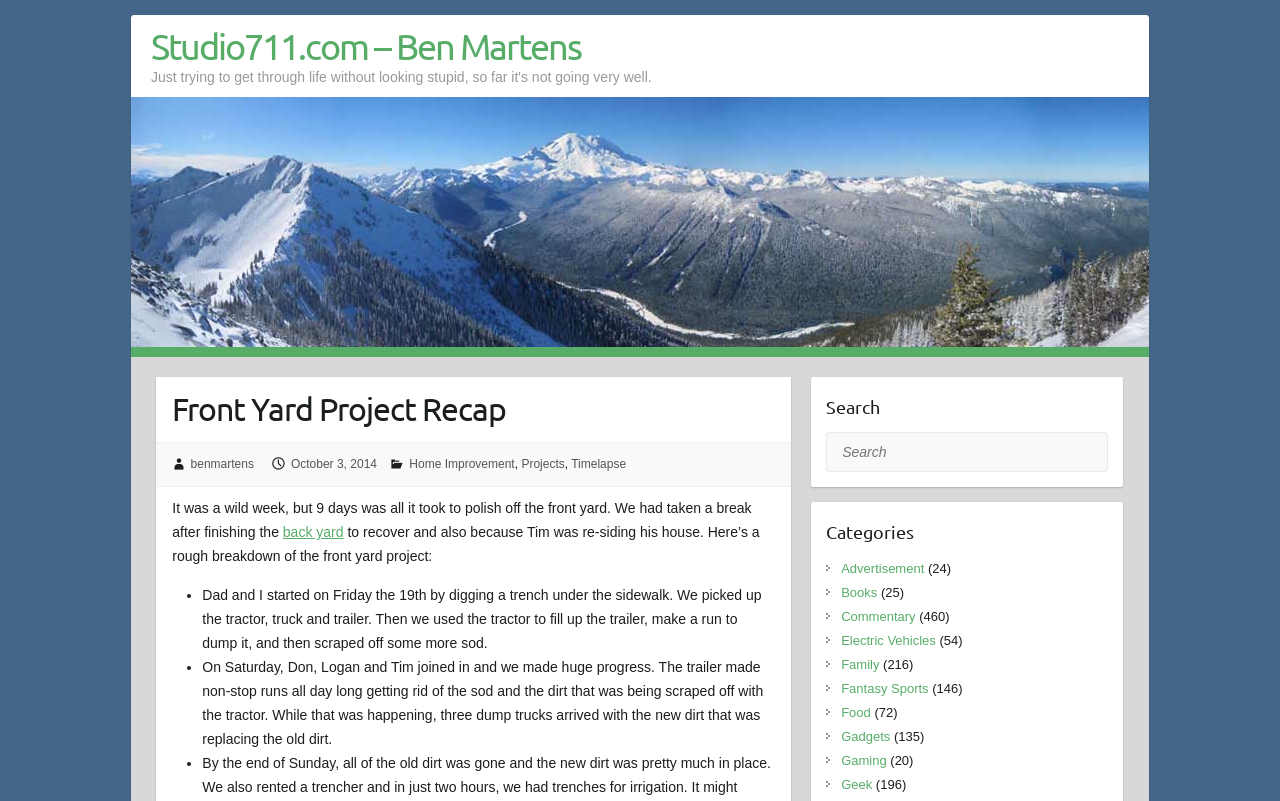Please find and report the primary heading text from the webpage.

Studio711.com – Ben Martens